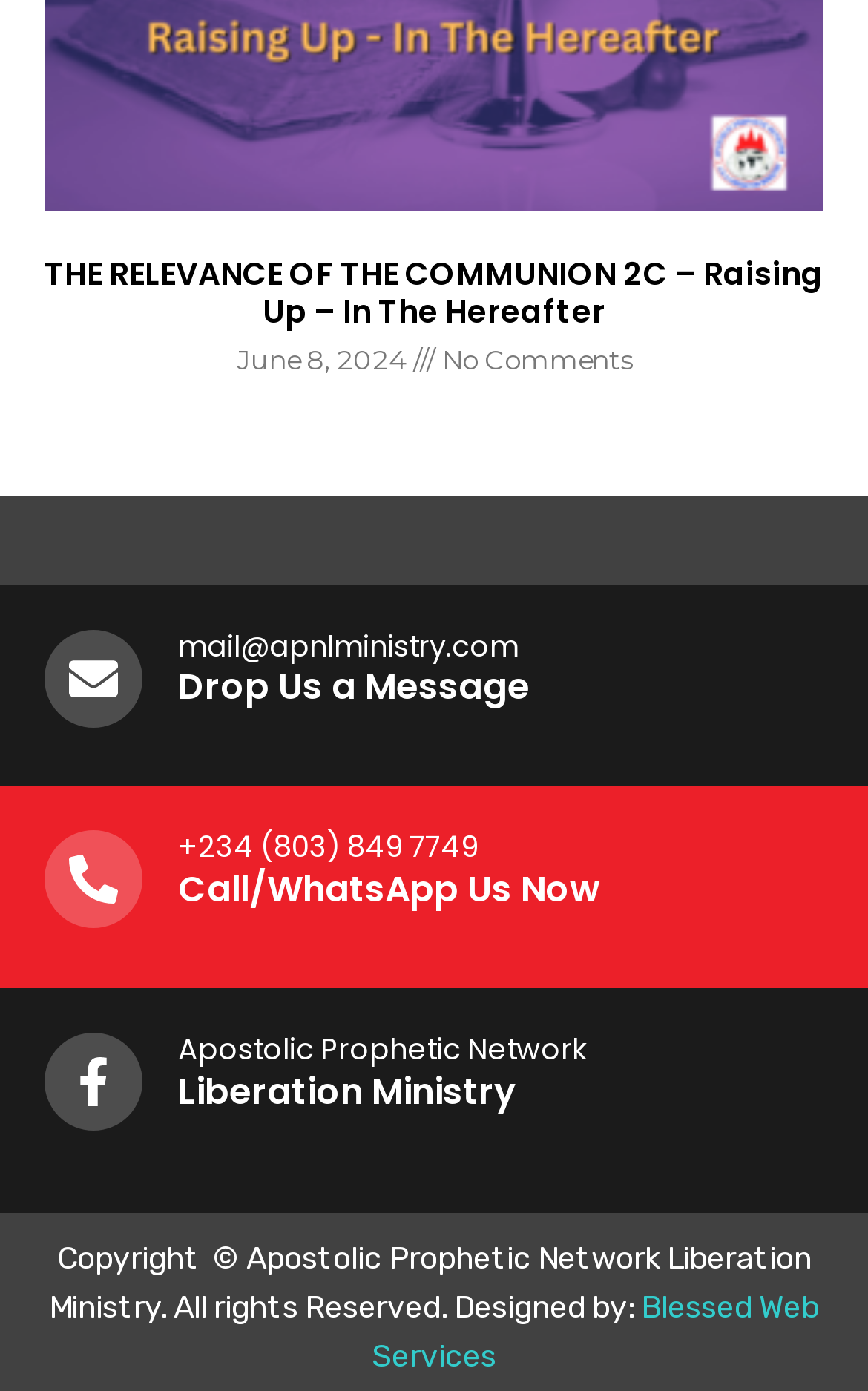Please identify the bounding box coordinates of the element's region that should be clicked to execute the following instruction: "Check the copyright information". The bounding box coordinates must be four float numbers between 0 and 1, i.e., [left, top, right, bottom].

[0.056, 0.892, 0.935, 0.954]